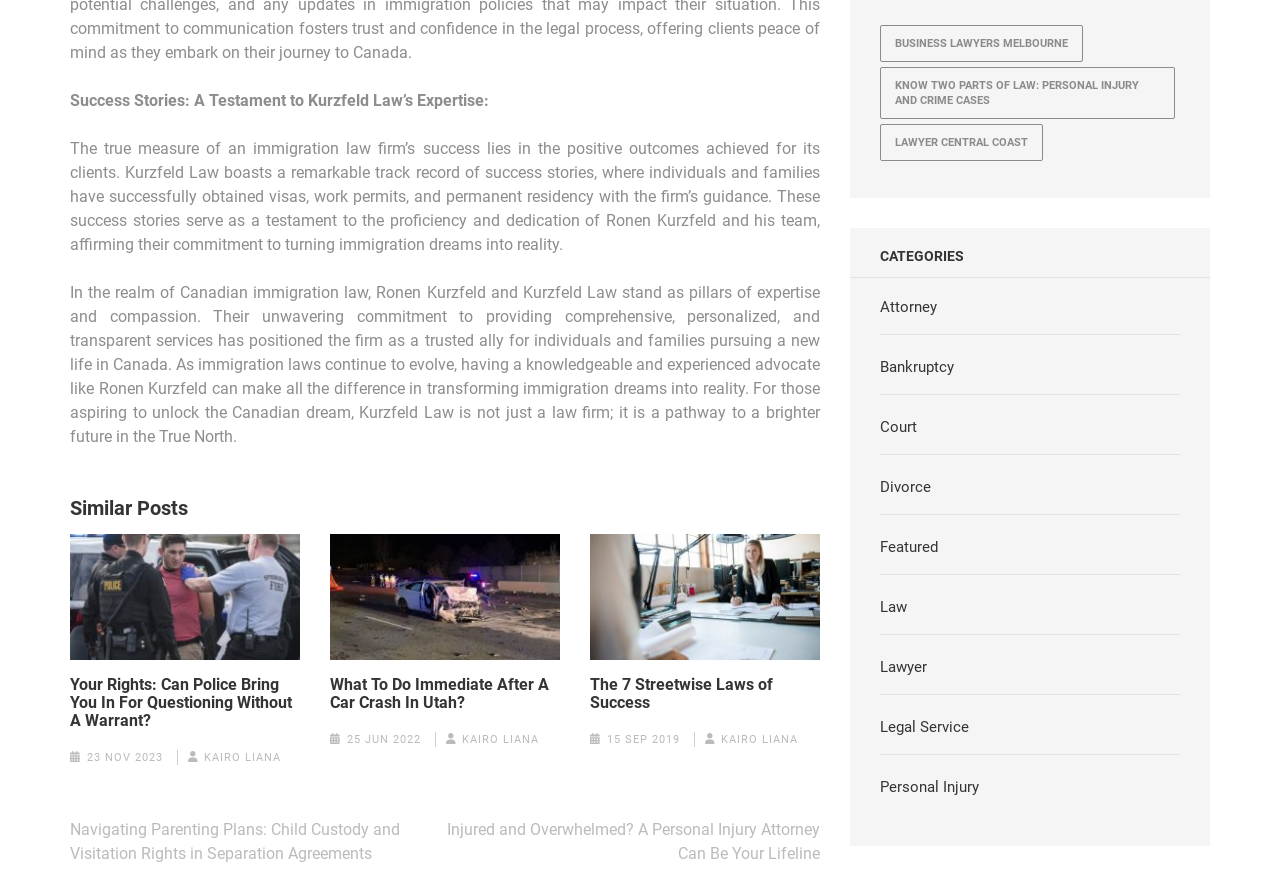Provide the bounding box coordinates of the UI element that matches the description: "business lawyers melbourne".

[0.688, 0.028, 0.846, 0.07]